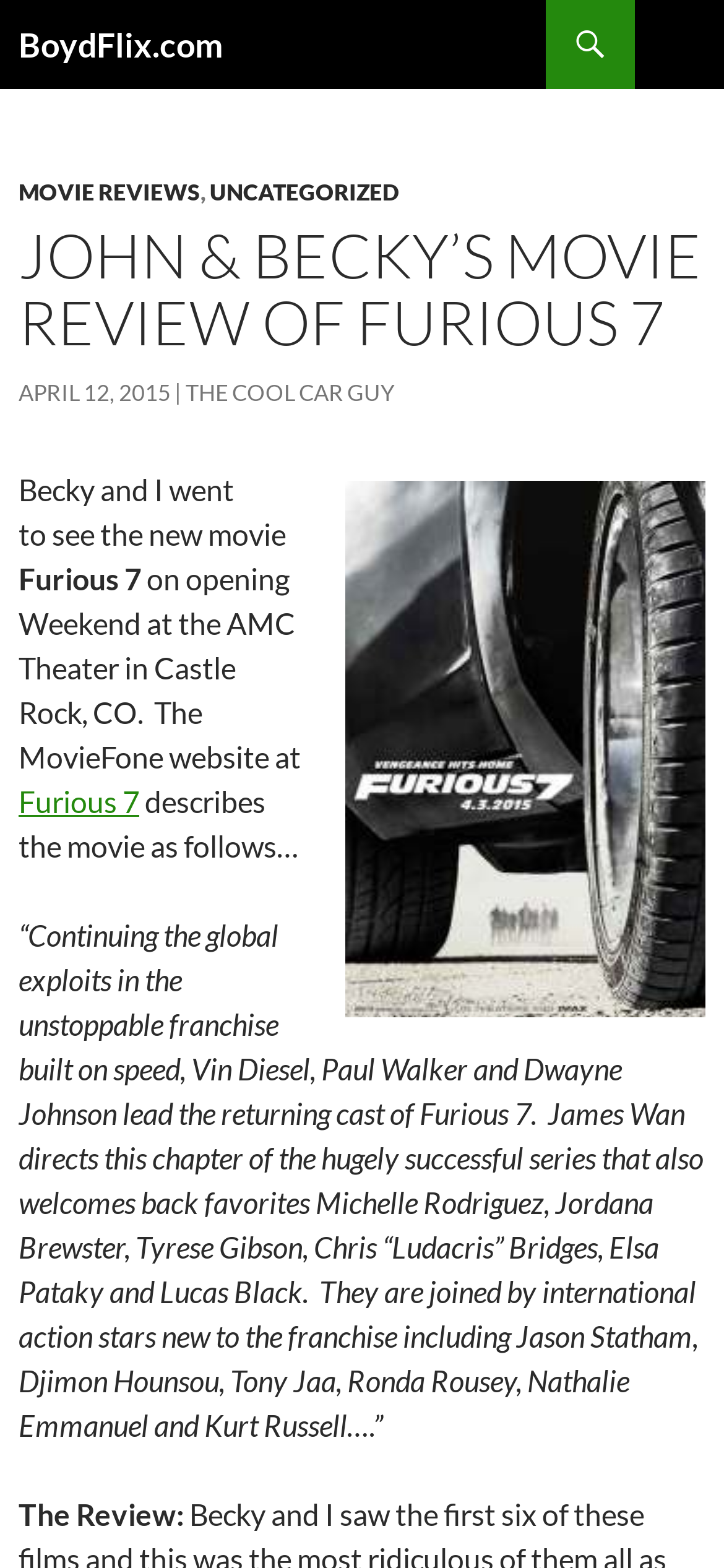Who are the authors of the movie review?
Ensure your answer is thorough and detailed.

The answer can be inferred from the heading 'JOHN & BECKY’S MOVIE REVIEW OF FURIOUS 7' which indicates that John and Becky are the authors of the movie review.